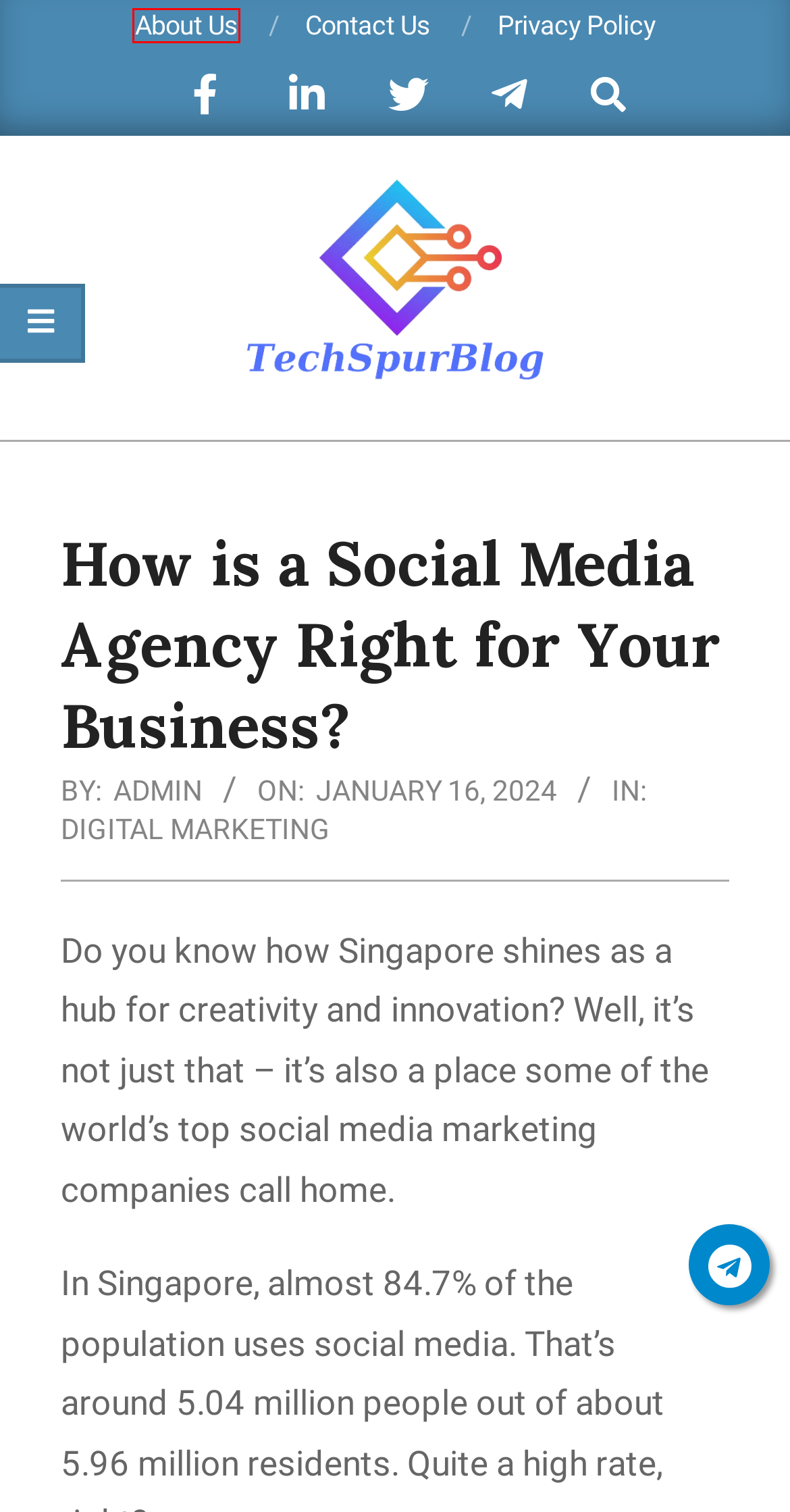Analyze the screenshot of a webpage featuring a red rectangle around an element. Pick the description that best fits the new webpage after interacting with the element inside the red bounding box. Here are the candidates:
A. About Us - Tech Spur Blog
B. Contact Us - Tech Spur Blog
C. The Power of Influencer Marketing: Types and Their Impact
D. How To Create A Blog And Start Making Money: 5 Key Ways To Earn!
E. How to Get Your First Hundred Leads with Google Ads
F. Tech Spur Blog: Stay Ahead in the Digital World | Latest Tech News
G. Privacy Policy - Tech Spur Blog
H. What Is enterprise software development: A comprehensive overview

A